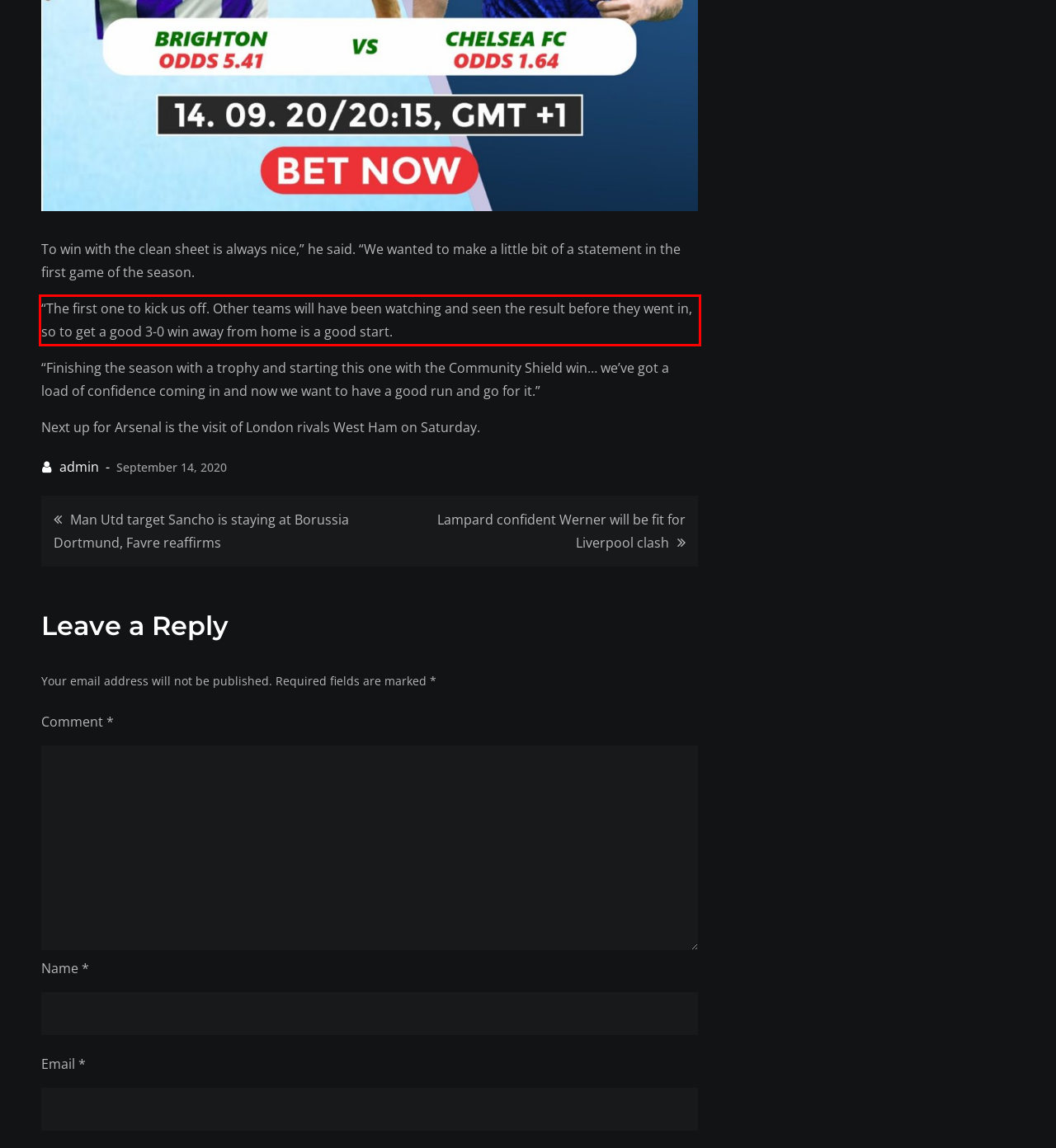Please examine the webpage screenshot and extract the text within the red bounding box using OCR.

“The first one to kick us off. Other teams will have been watching and seen the result before they went in, so to get a good 3-0 win away from home is a good start.